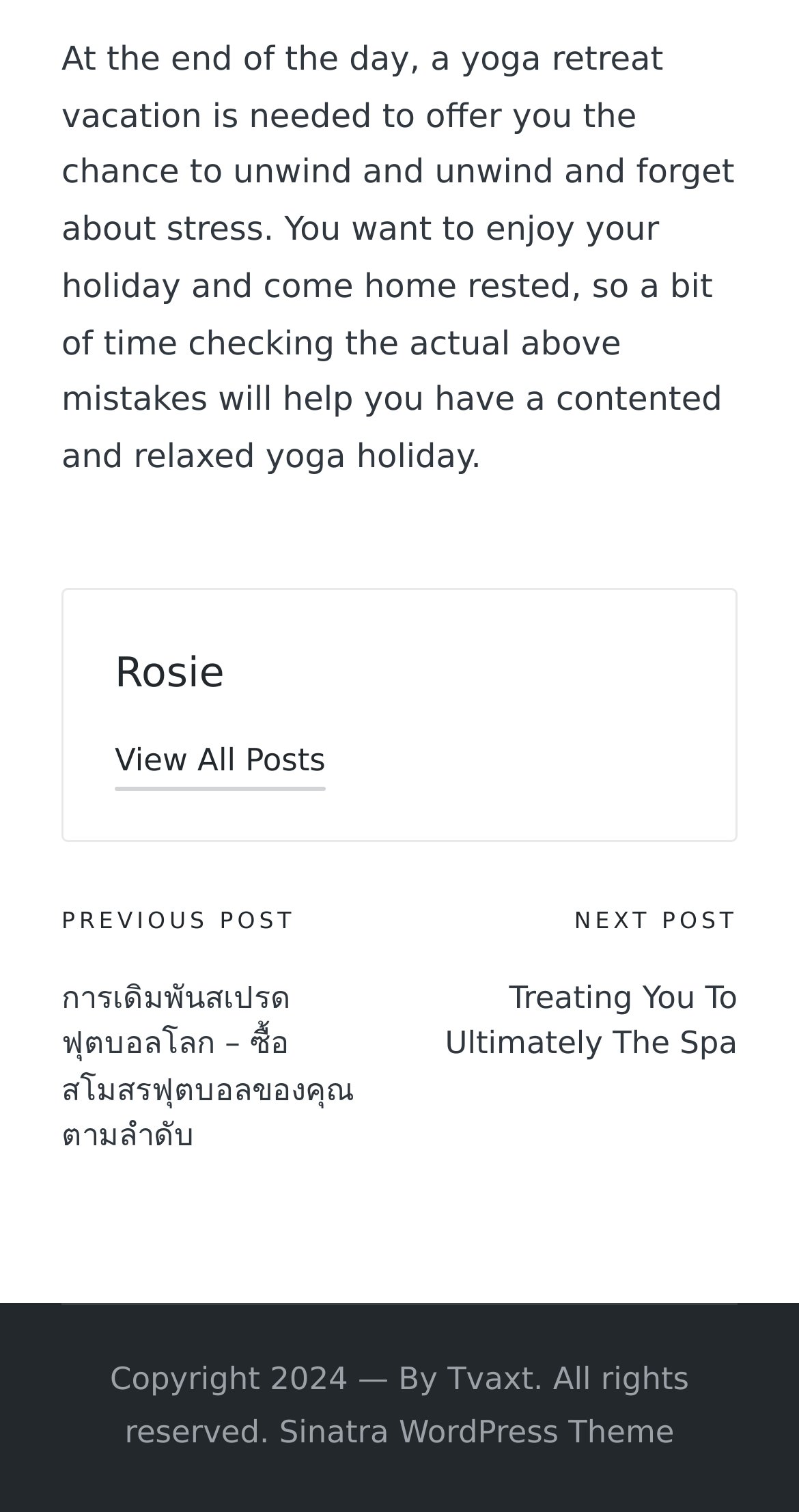What is the name of the WordPress theme used?
Please provide a comprehensive and detailed answer to the question.

The link 'Sinatra WordPress Theme' is present at the bottom of the webpage, which suggests that the WordPress theme used on this website is called Sinatra.